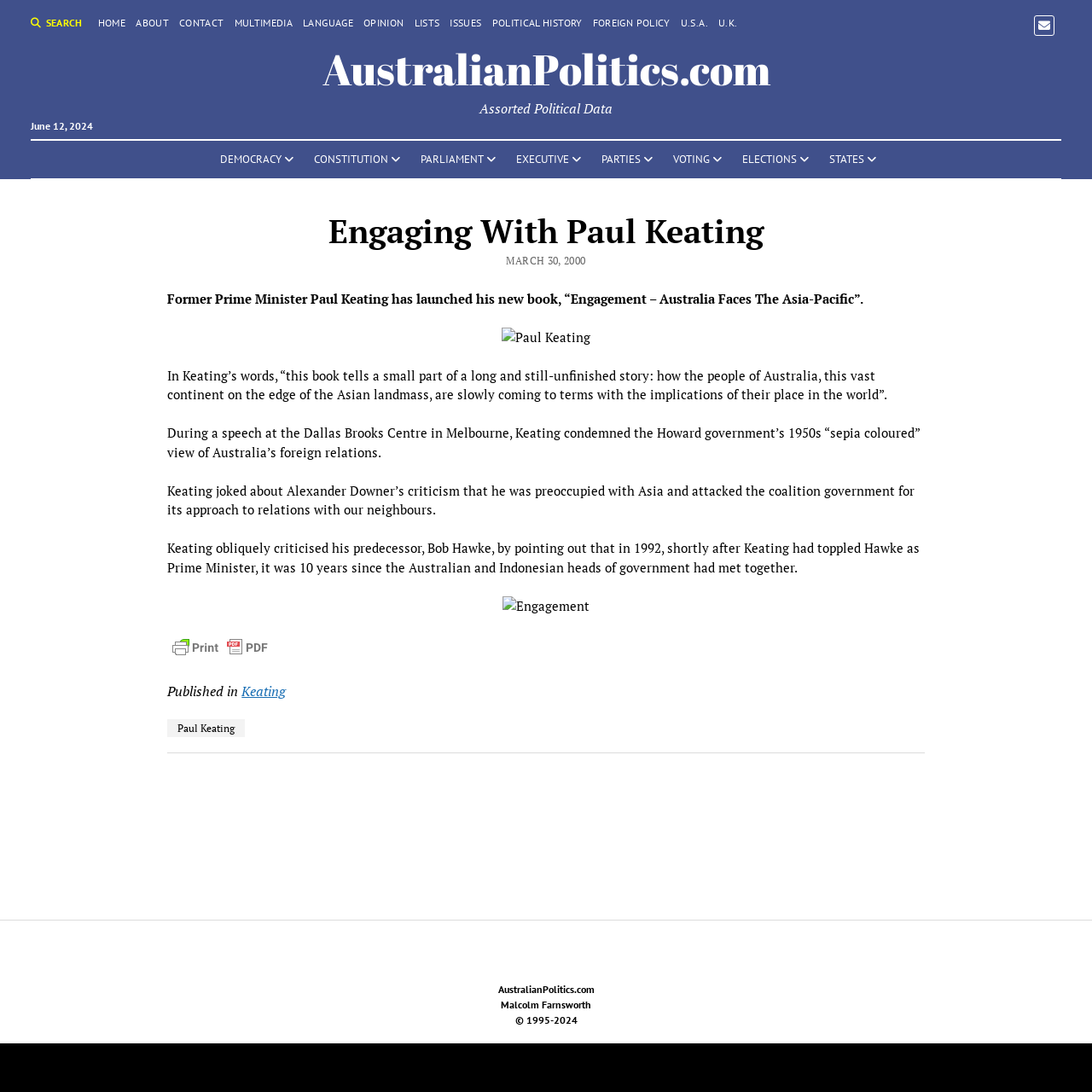Bounding box coordinates are specified in the format (top-left x, top-left y, bottom-right x, bottom-right y). All values are floating point numbers bounded between 0 and 1. Please provide the bounding box coordinate of the region this sentence describes: title="Printer Friendly, PDF & Email"

[0.153, 0.581, 0.25, 0.604]